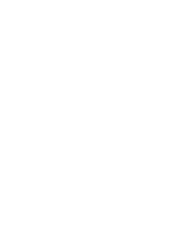What is the benefit of the Rotary Bottle Unscrambler?
Provide a detailed and extensive answer to the question.

The Rotary Bottle Unscrambler not only enhances productivity but also improves the overall handling of various bottle designs, ensuring that operational integrity is maintained throughout the packaging line.